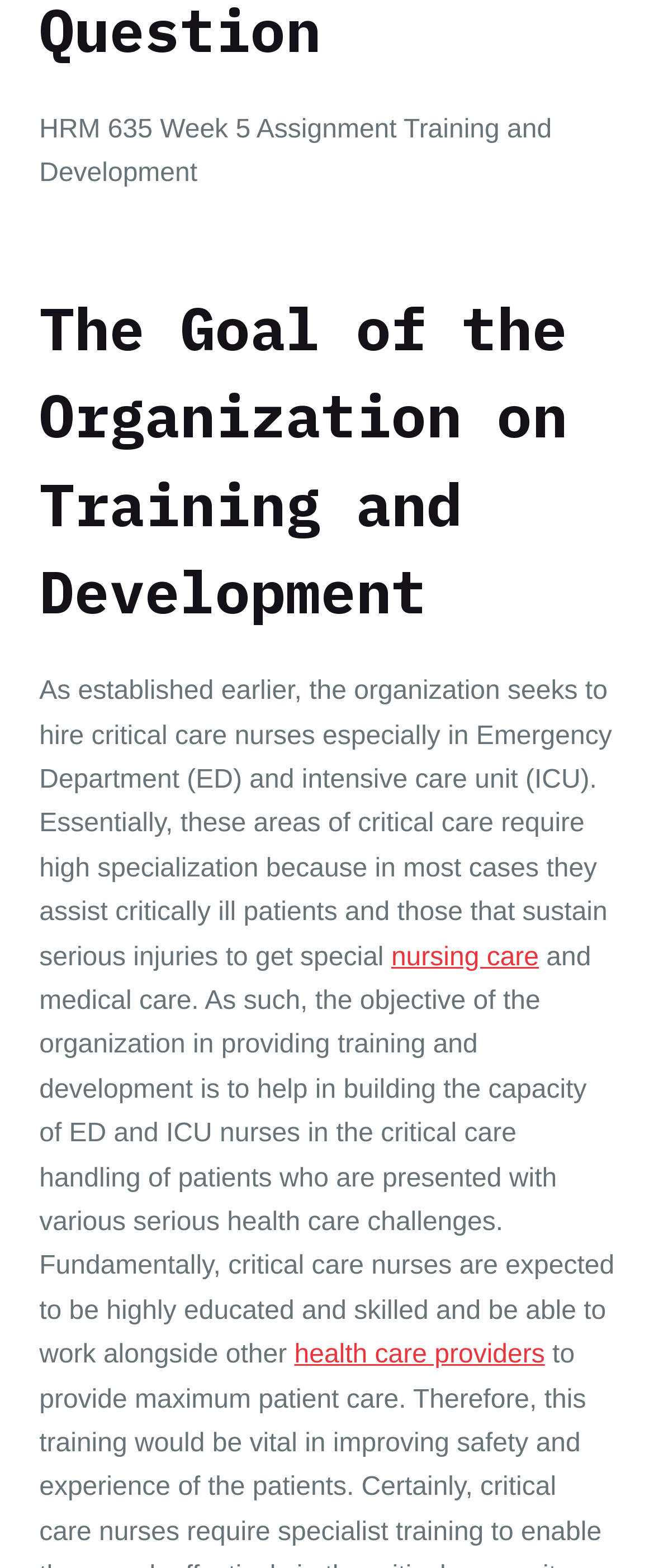Provide the bounding box coordinates in the format (top-left x, top-left y, bottom-right x, bottom-right y). All values are floating point numbers between 0 and 1. Determine the bounding box coordinate of the UI element described as: health care providers

[0.45, 0.855, 0.833, 0.873]